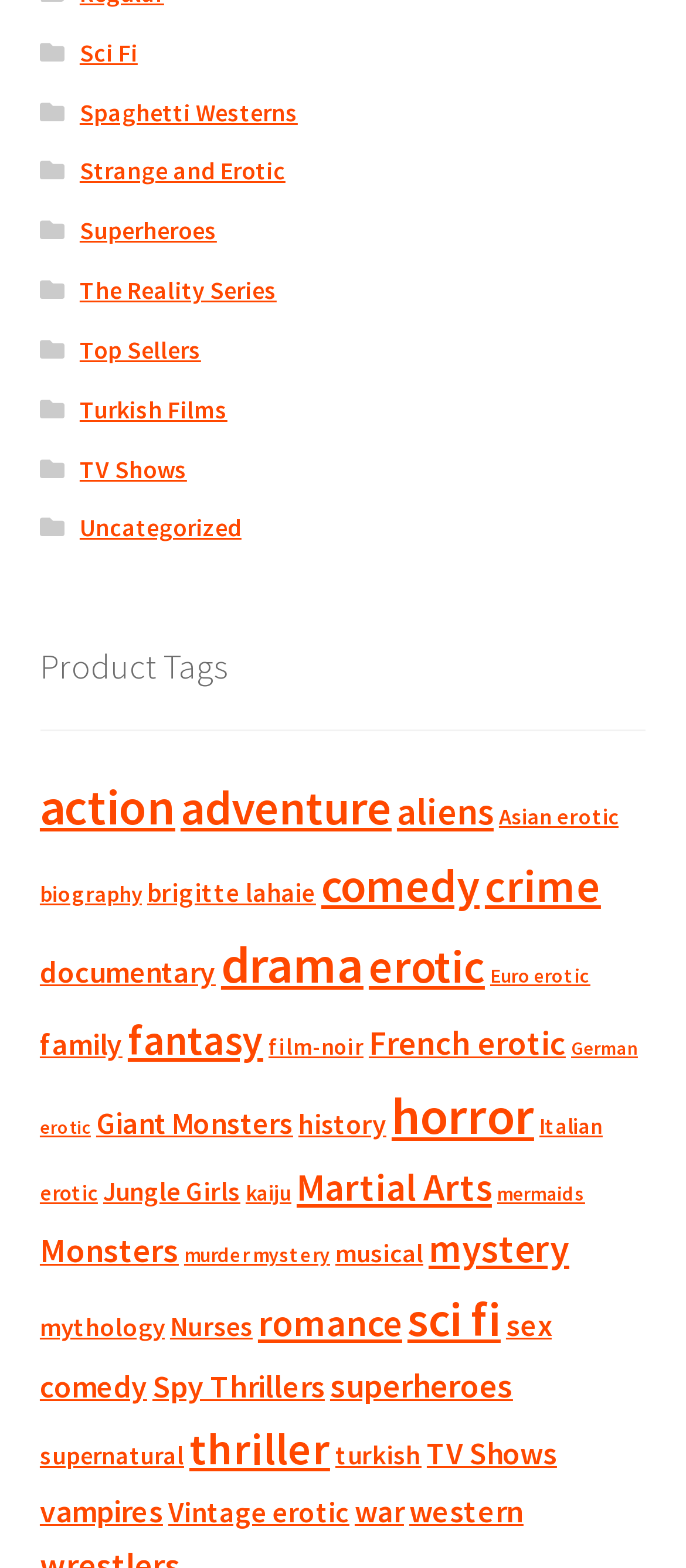Locate the bounding box coordinates of the area that needs to be clicked to fulfill the following instruction: "Click on Sci Fi". The coordinates should be in the format of four float numbers between 0 and 1, namely [left, top, right, bottom].

[0.116, 0.023, 0.201, 0.044]